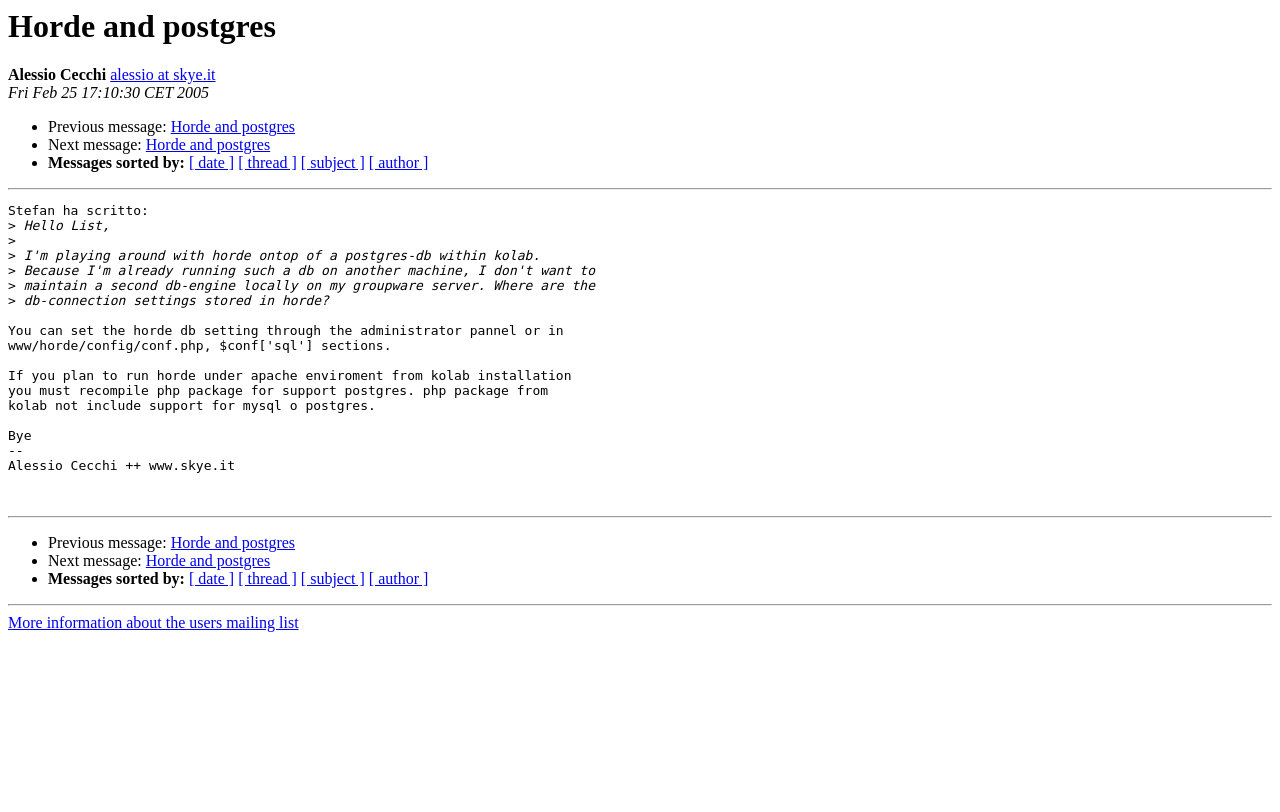What are the options to sort messages by?
Analyze the image and provide a thorough answer to the question.

The options to sort messages by can be found in the links '[ date ]', '[ thread ]', '[ subject ]', and '[ author ]' which are located near the bottom of the webpage.